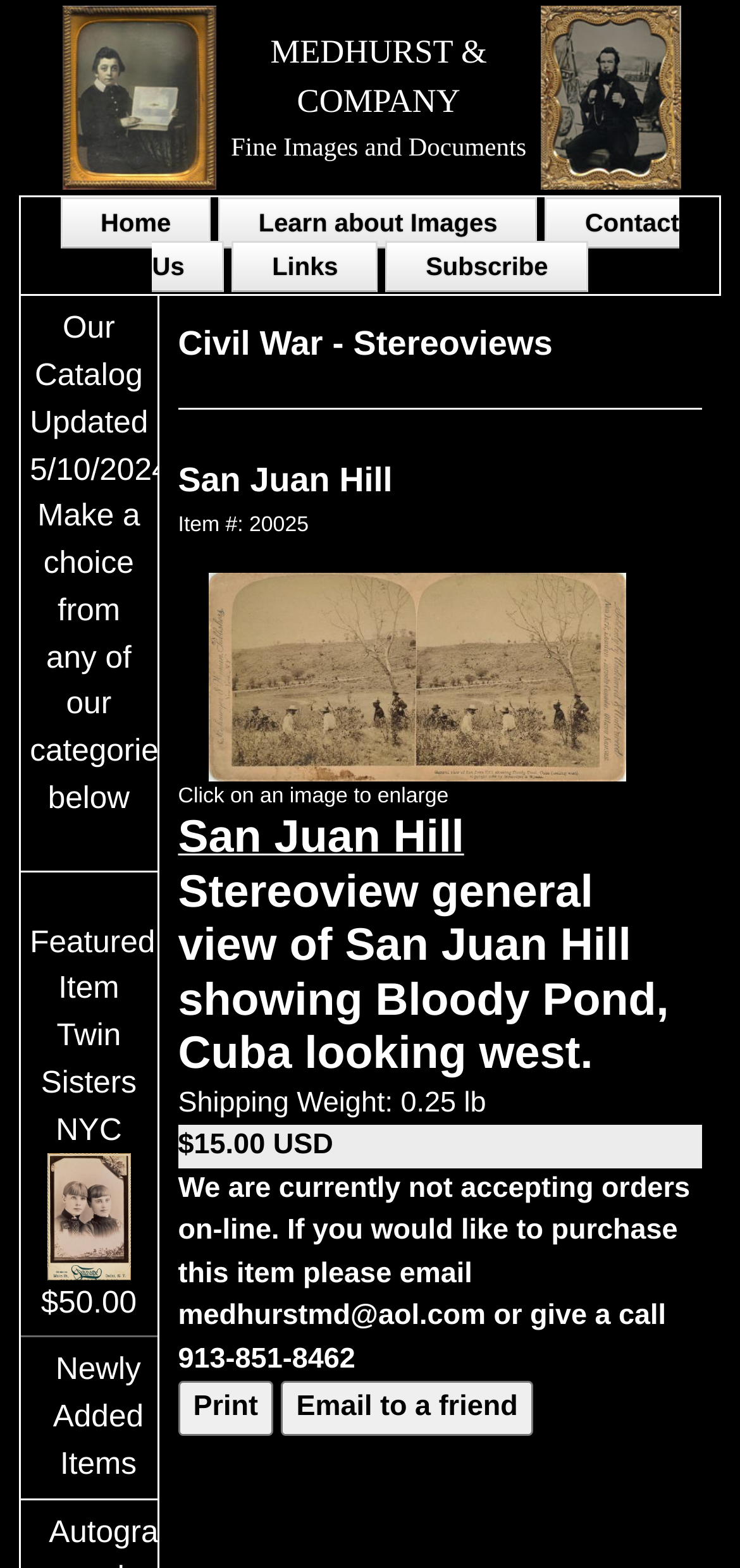Locate the bounding box coordinates of the clickable element to fulfill the following instruction: "View the 'Featured Item Twin Sisters NYC'". Provide the coordinates as four float numbers between 0 and 1 in the format [left, top, right, bottom].

[0.04, 0.59, 0.21, 0.841]